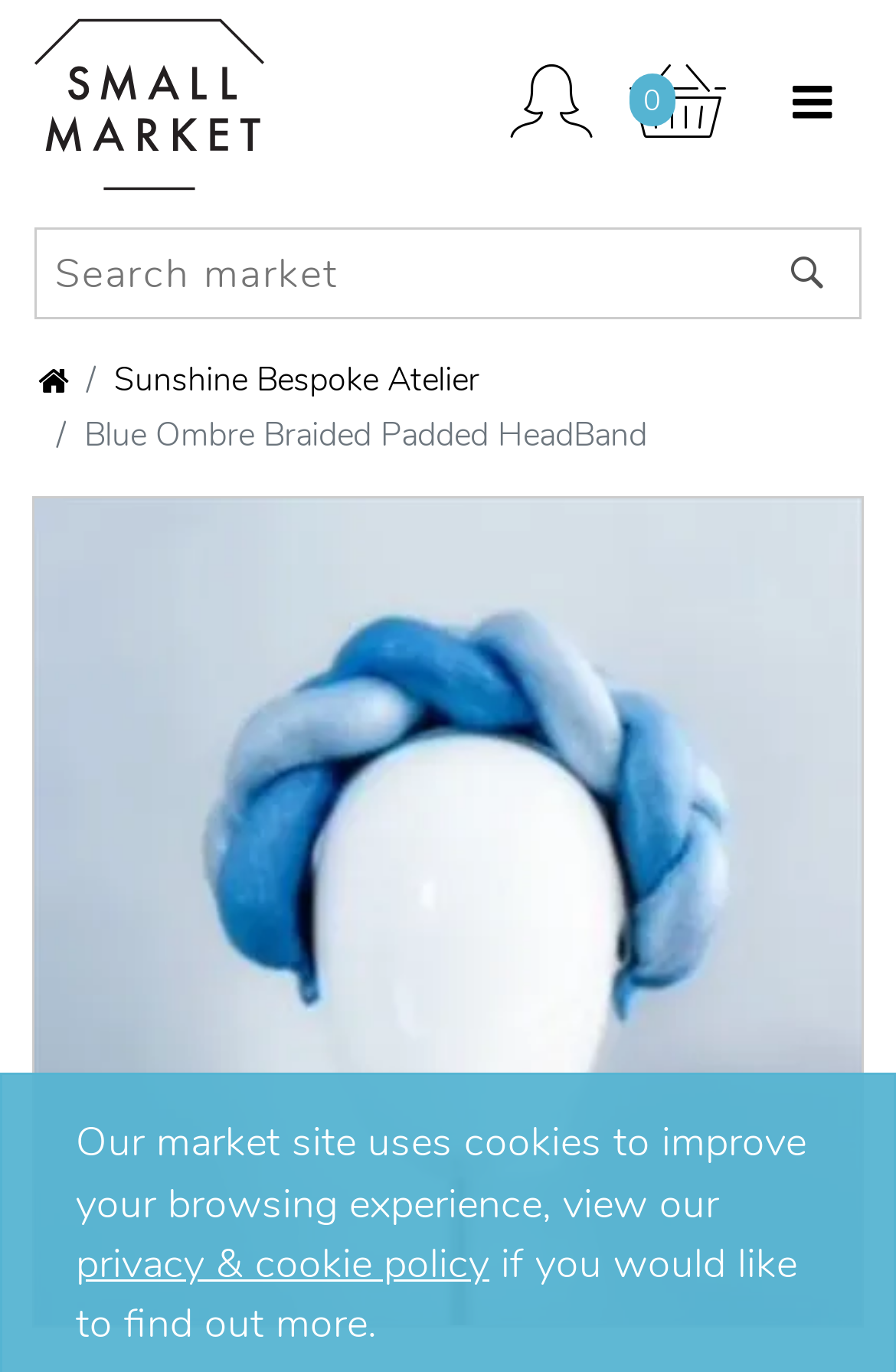Provide a one-word or short-phrase answer to the question:
What is the name of the headband?

Blue Ombre Braided Padded HeadBand